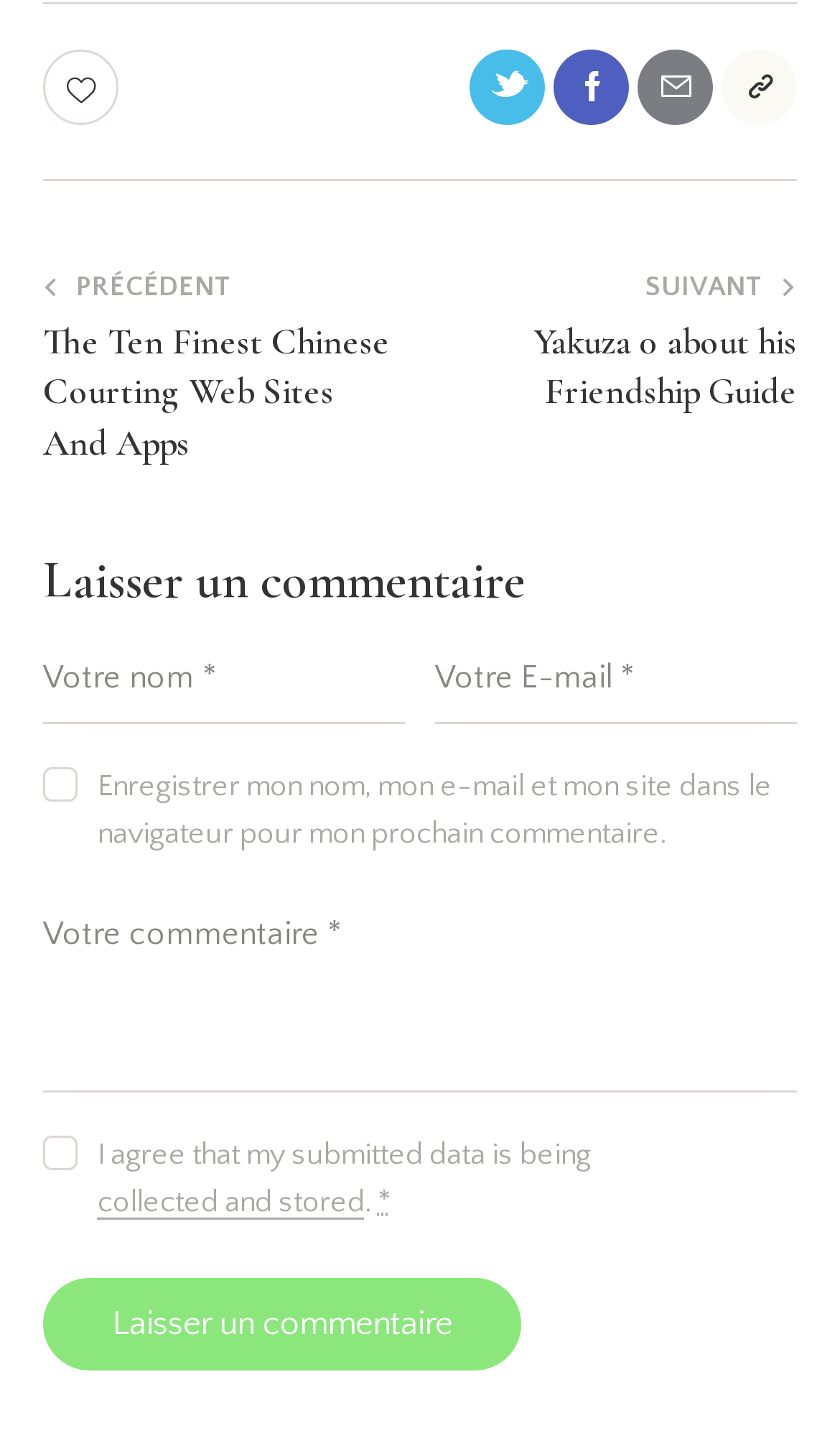Please identify the bounding box coordinates of the element that needs to be clicked to execute the following command: "Click the leave a comment button". Provide the bounding box using four float numbers between 0 and 1, formatted as [left, top, right, bottom].

[0.051, 0.877, 0.621, 0.941]